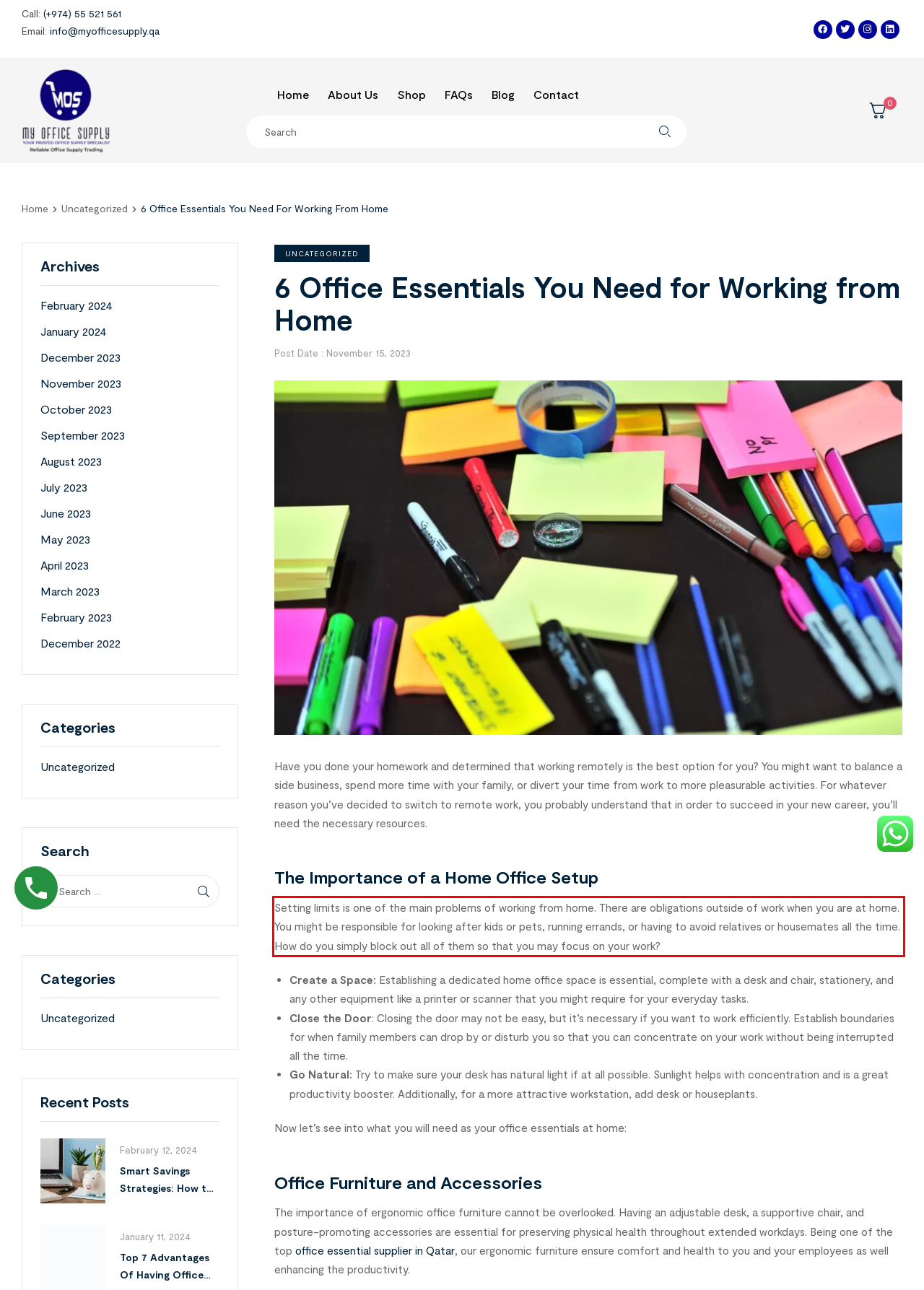From the given screenshot of a webpage, identify the red bounding box and extract the text content within it.

Setting limits is one of the main problems of working from home. There are obligations outside of work when you are at home. You might be responsible for looking after kids or pets, running errands, or having to avoid relatives or housemates all the time. How do you simply block out all of them so that you may focus on your work?